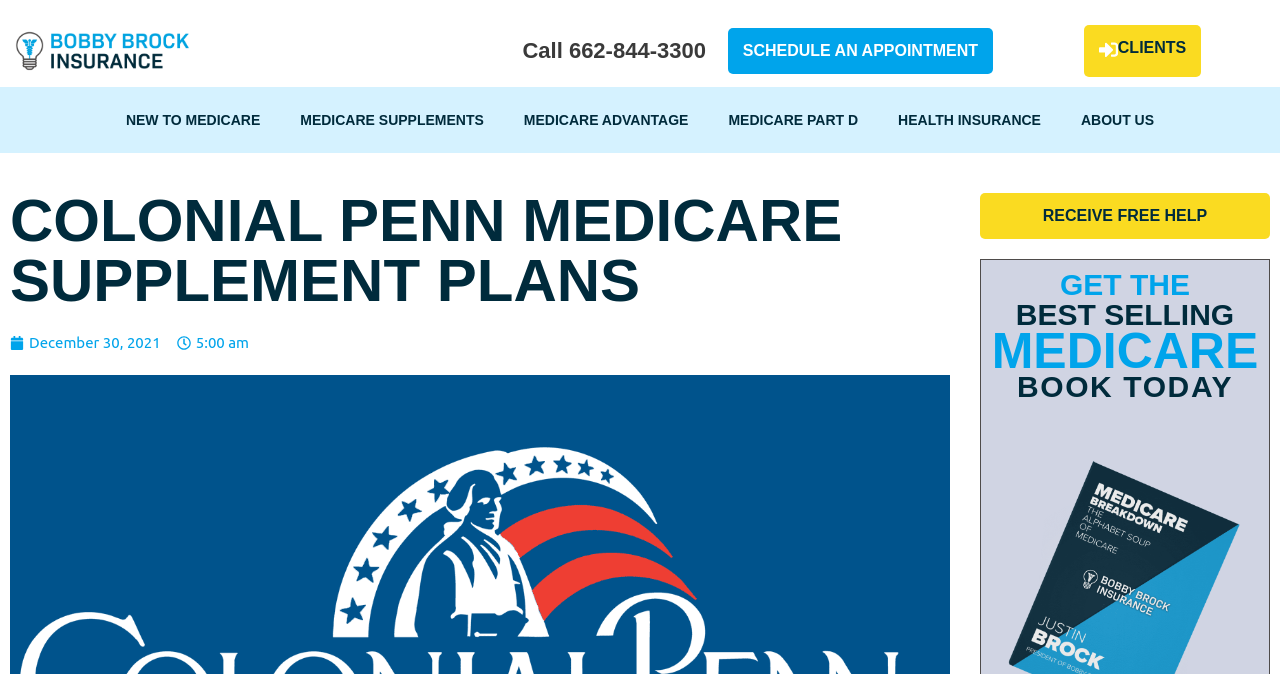Identify the bounding box coordinates of the region I need to click to complete this instruction: "learn about Medicare supplements".

[0.219, 0.144, 0.394, 0.212]